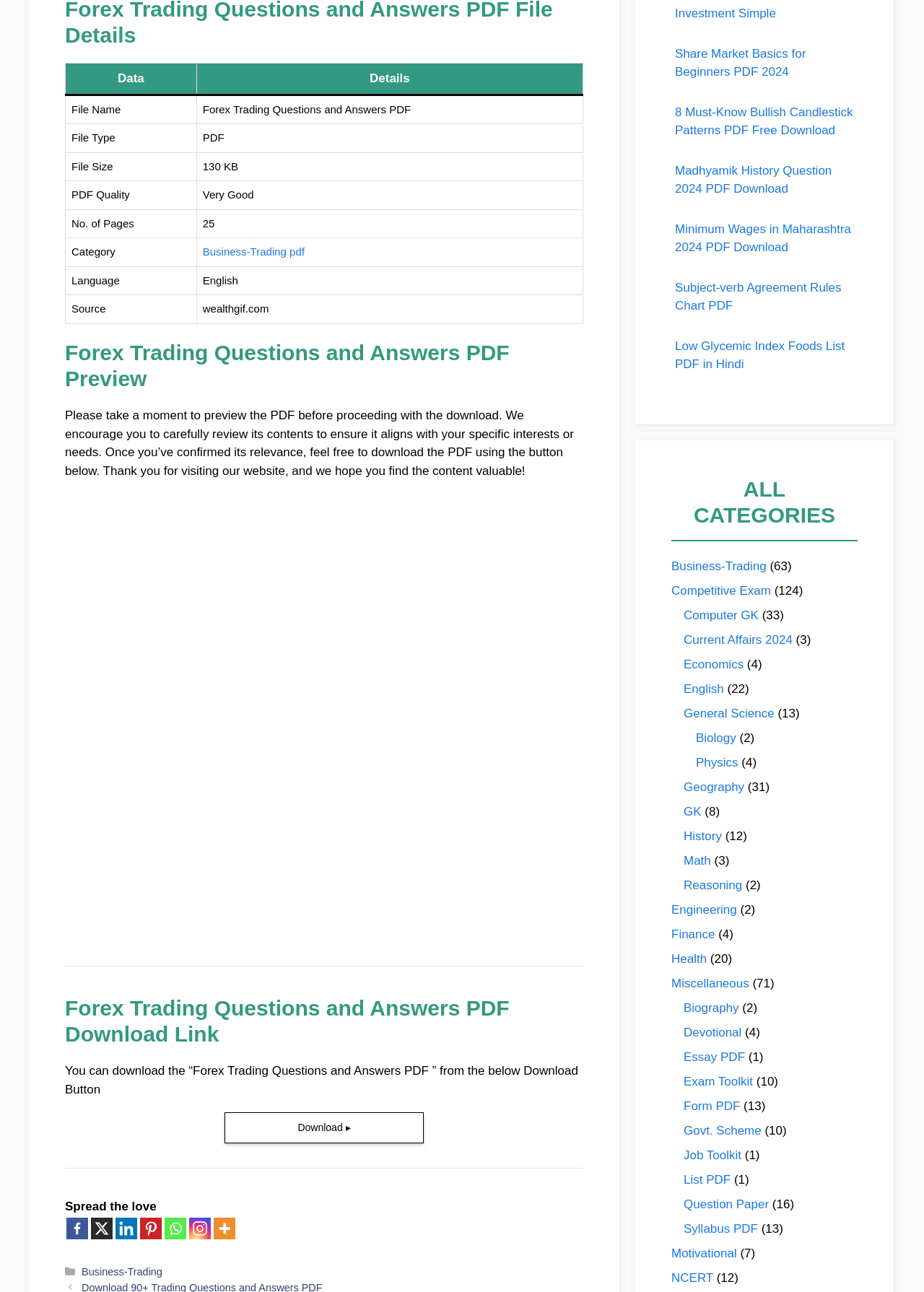Pinpoint the bounding box coordinates of the clickable area necessary to execute the following instruction: "Download the Google One MOD APK". The coordinates should be given as four float numbers between 0 and 1, namely [left, top, right, bottom].

None